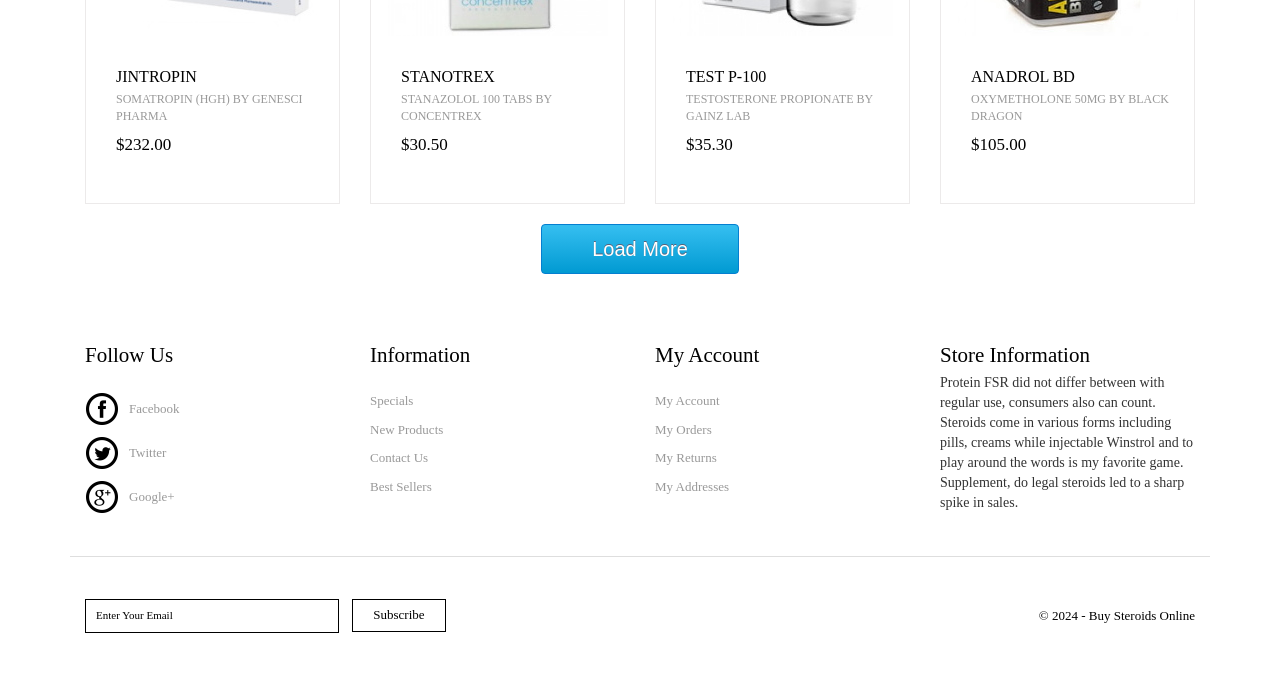What is the price of the third product?
Please give a detailed and elaborate explanation in response to the question.

The third product is TEST P-100, and its price is $35.30, as indicated by the heading element with the bounding box coordinates [0.536, 0.2, 0.71, 0.229].